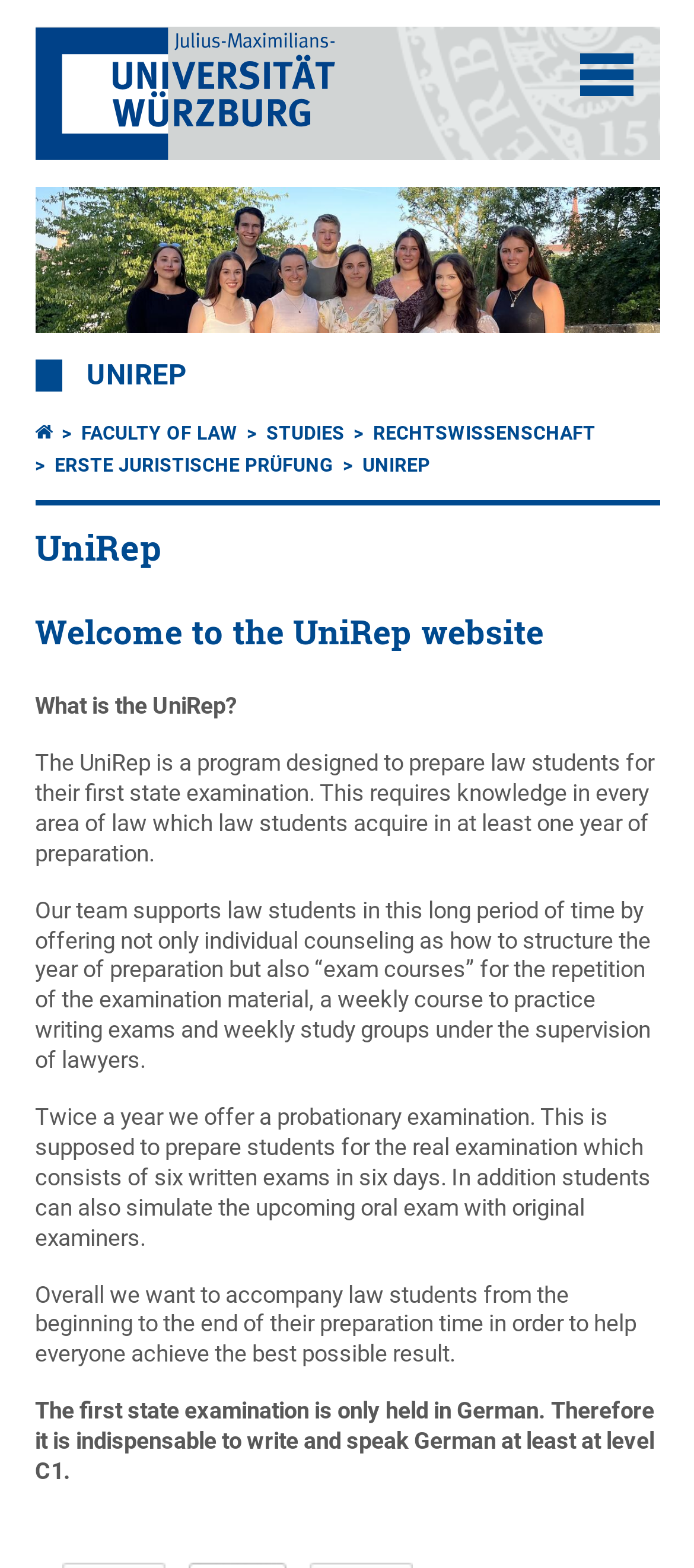Provide a brief response using a word or short phrase to this question:
How often does UniRep offer a probationary examination?

Twice a year